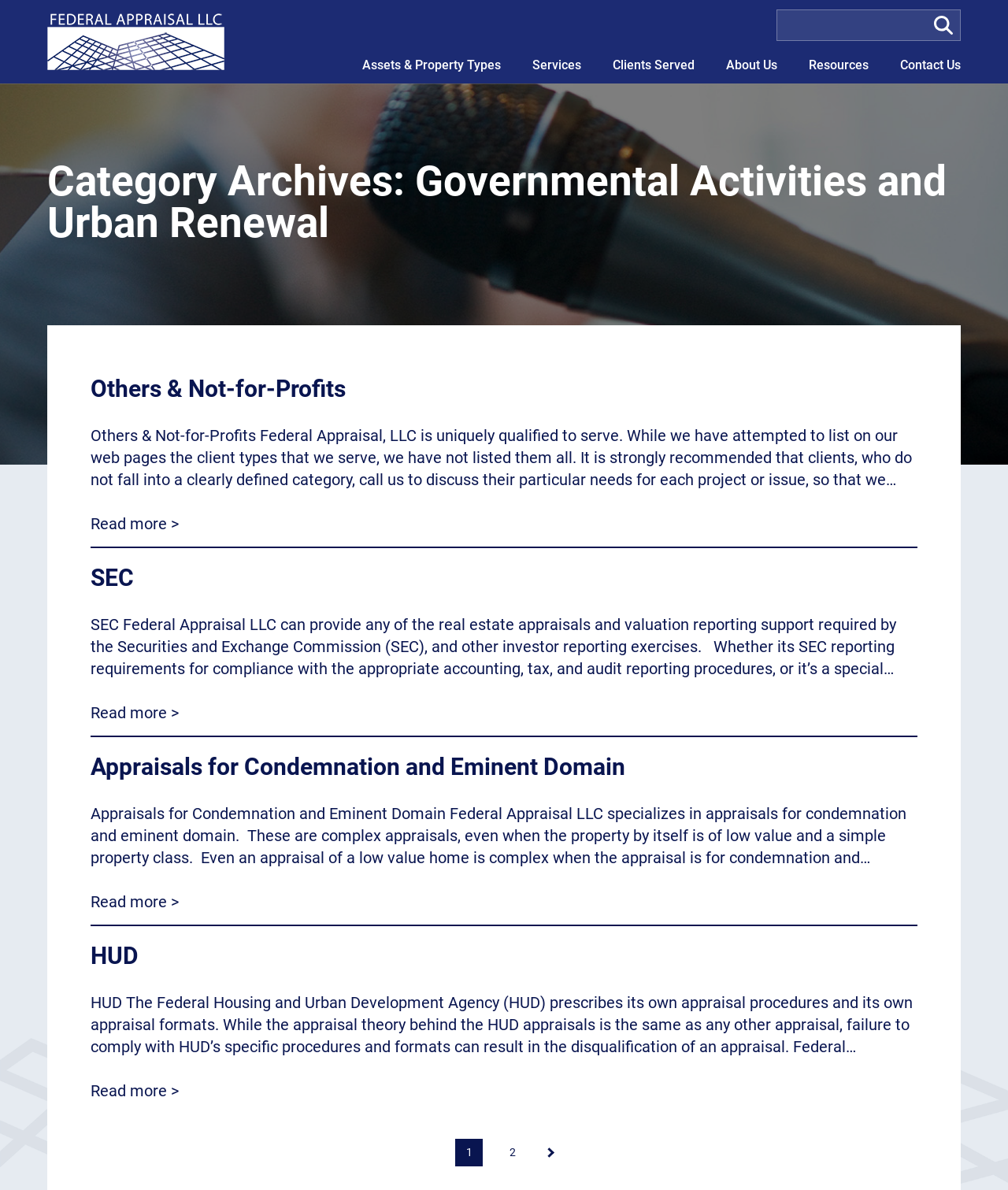Use a single word or phrase to respond to the question:
How many types of assets are listed?

17